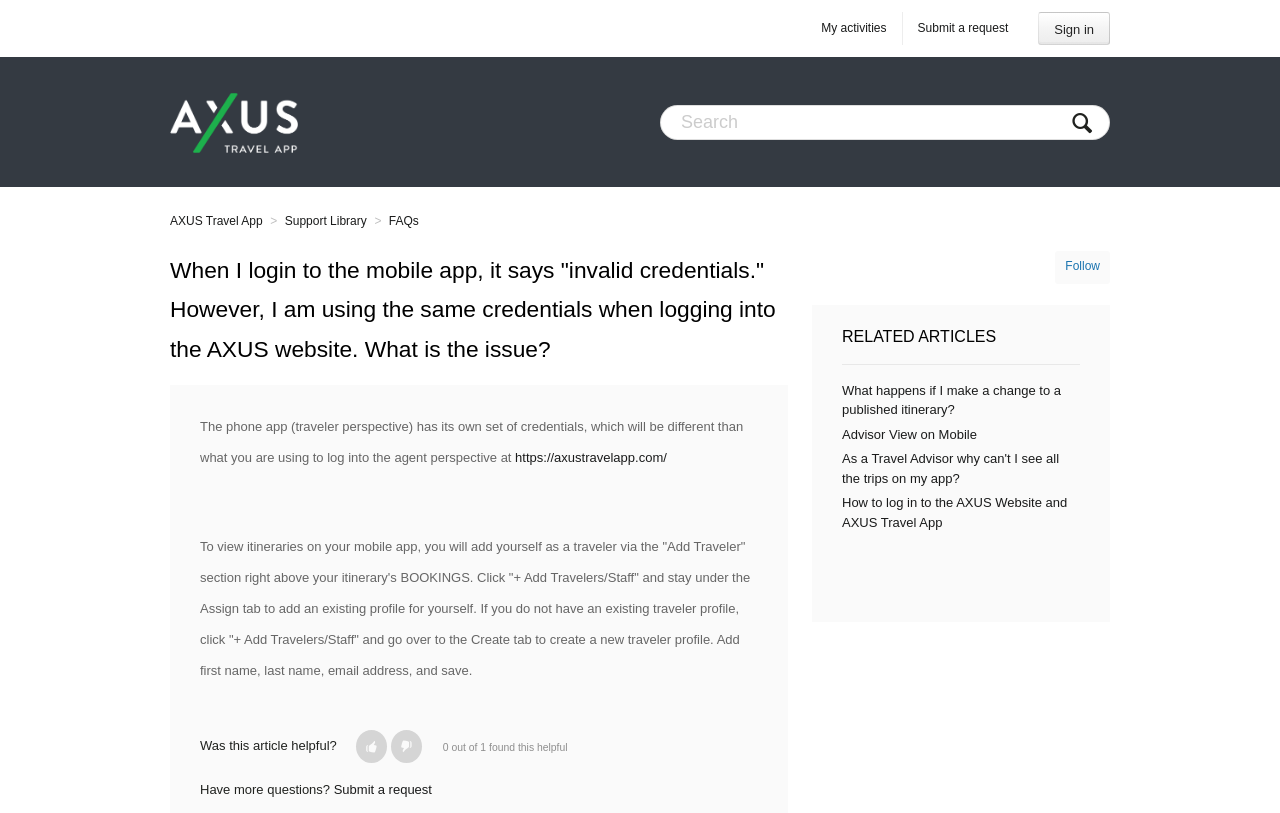Pinpoint the bounding box coordinates of the element to be clicked to execute the instruction: "Search for something".

[0.516, 0.07, 0.867, 0.23]